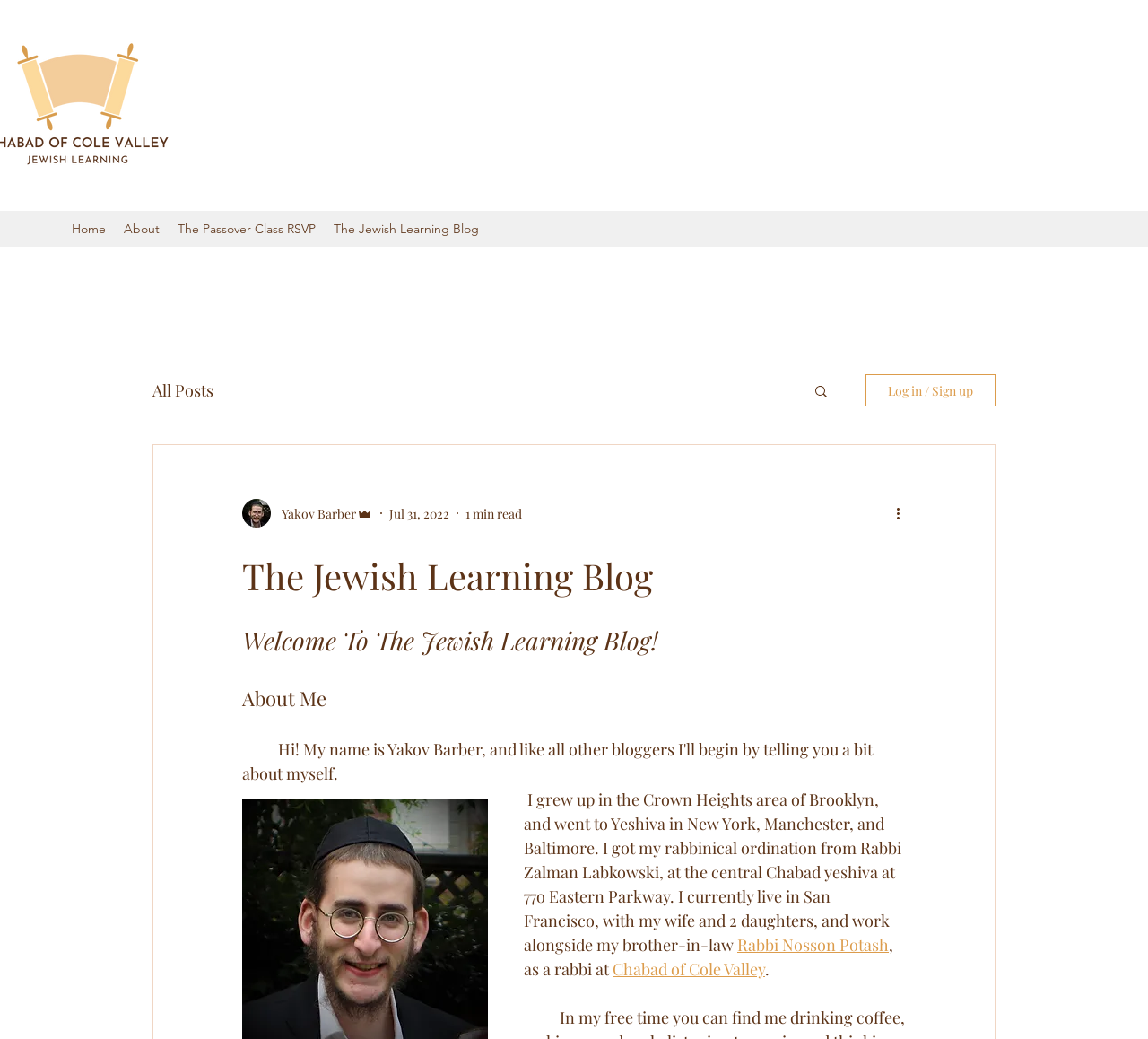Please provide a one-word or short phrase answer to the question:
Who is the author of the blog?

Yakov Barber